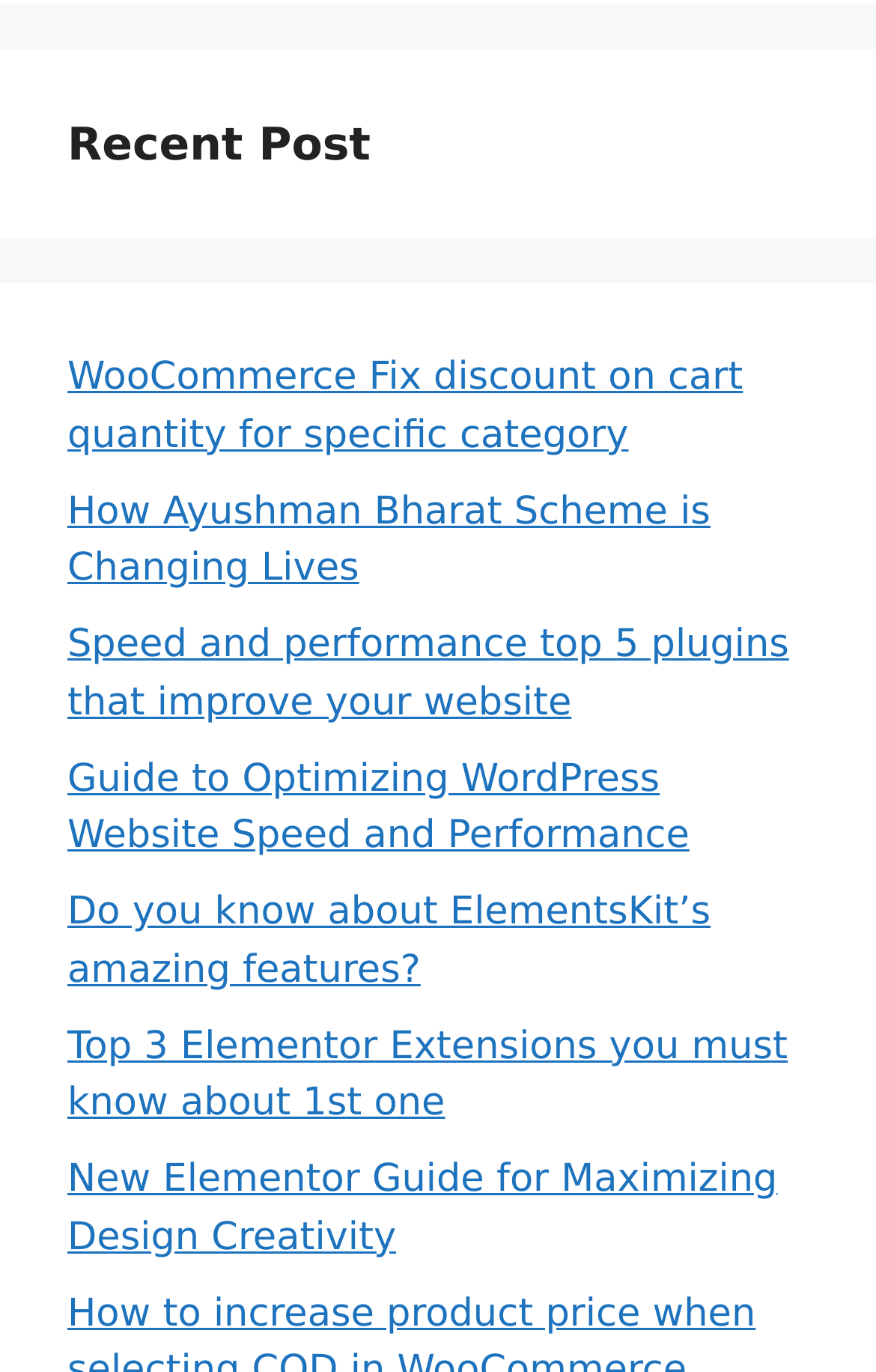Analyze the image and deliver a detailed answer to the question: What is required to post a comment?

The text 'You must be logged in to post a comment.' is displayed above the comment section, indicating that users need to be logged in to post a comment on the website.